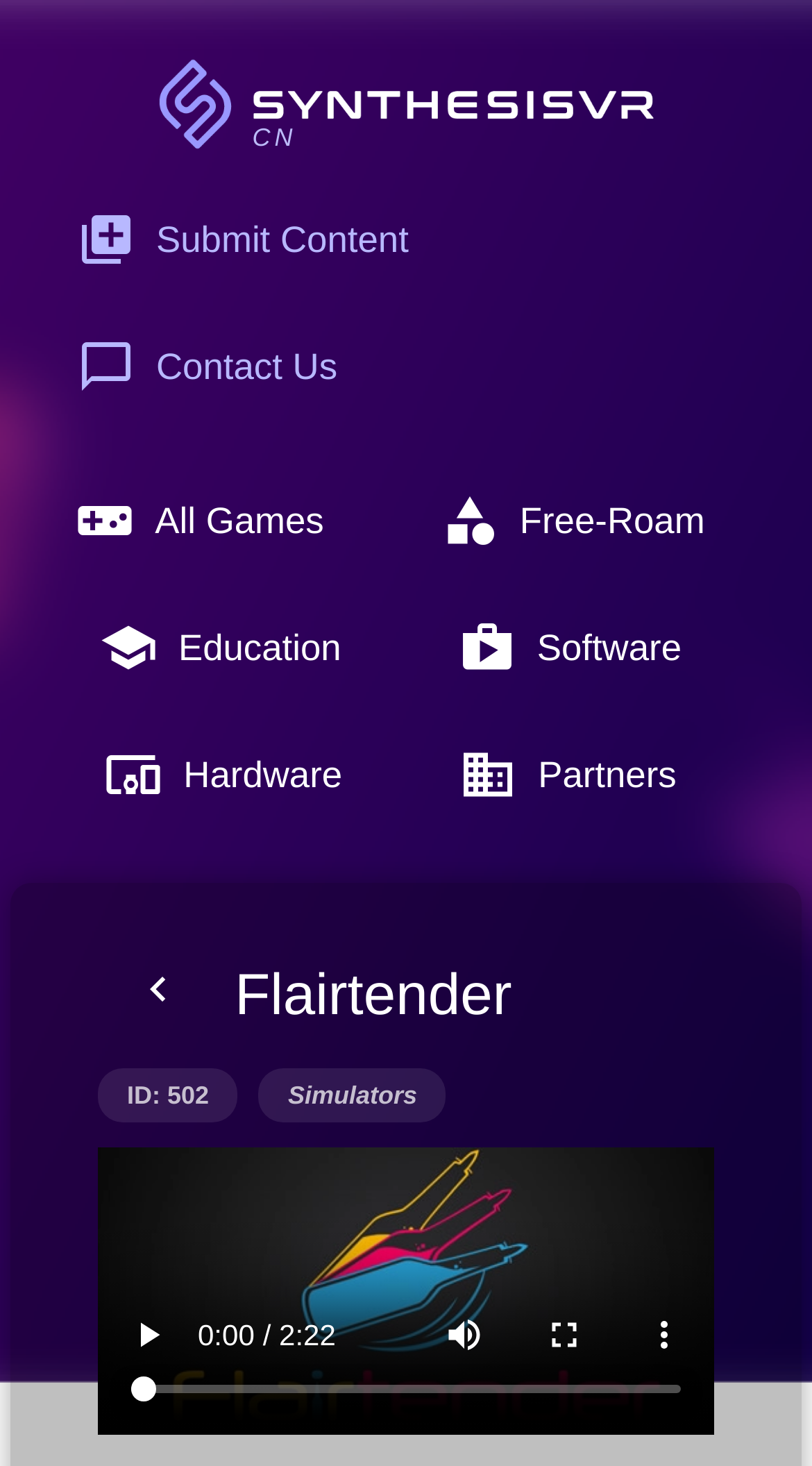Find the bounding box coordinates for the element described here: "videogame_assetAll Games".

[0.05, 0.317, 0.43, 0.393]